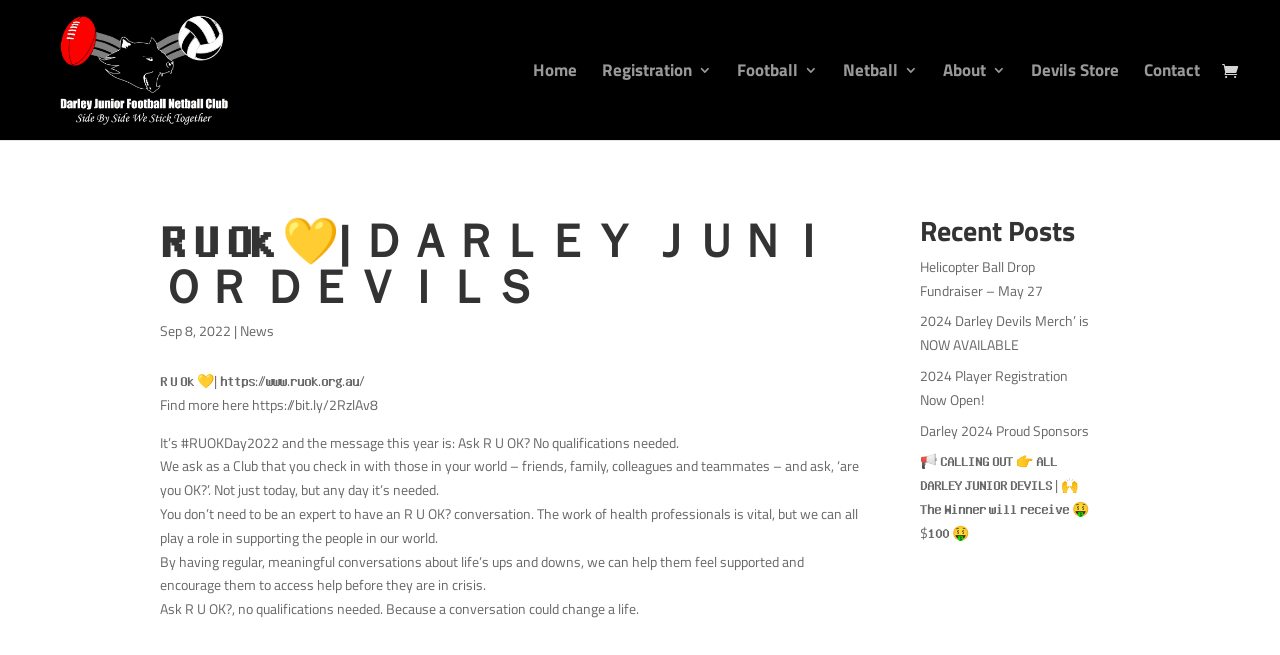What is the name of the football netball club?
Observe the image and answer the question with a one-word or short phrase response.

Darley JR Football Netball Club